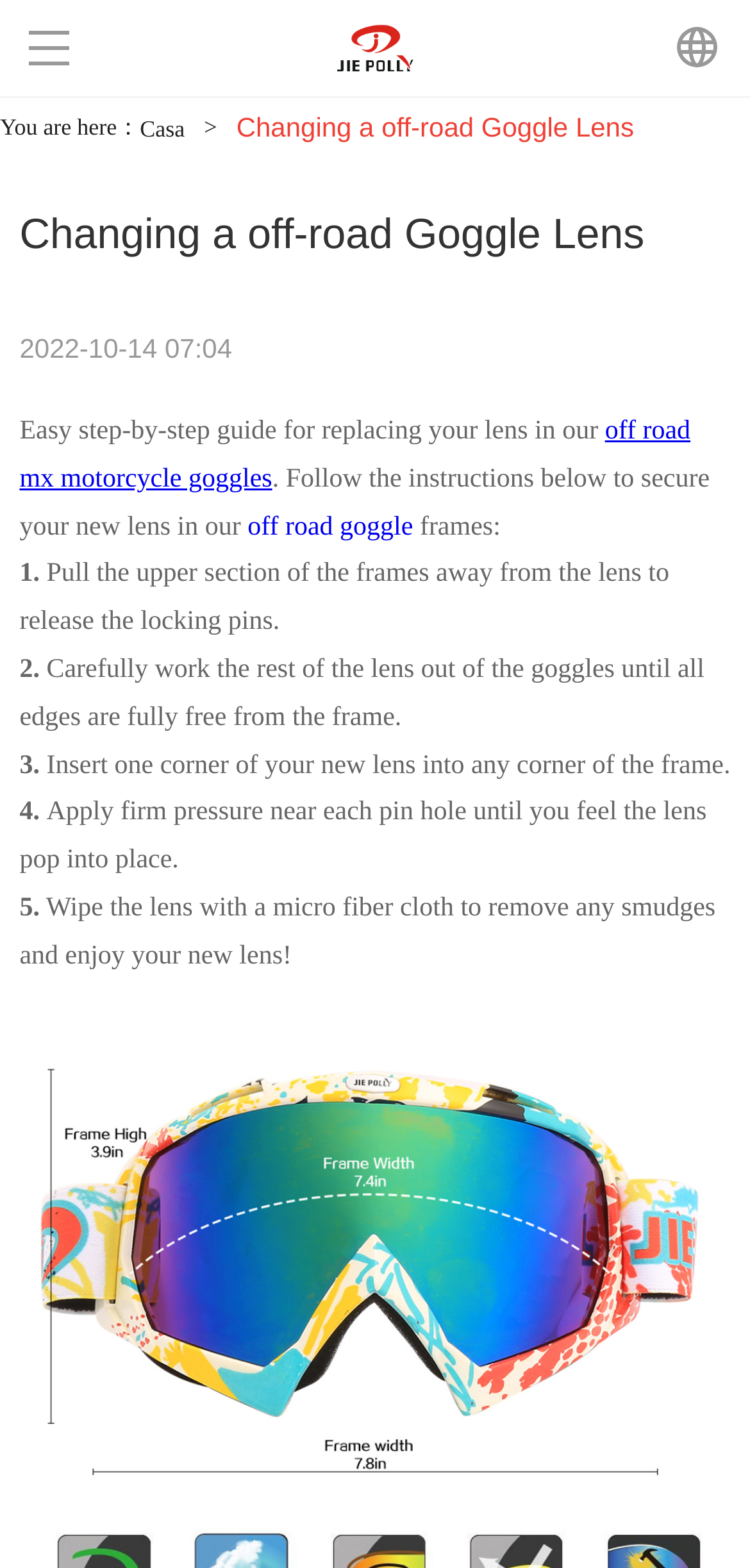Please specify the bounding box coordinates of the region to click in order to perform the following instruction: "Click Casa".

[0.041, 0.064, 0.959, 0.125]